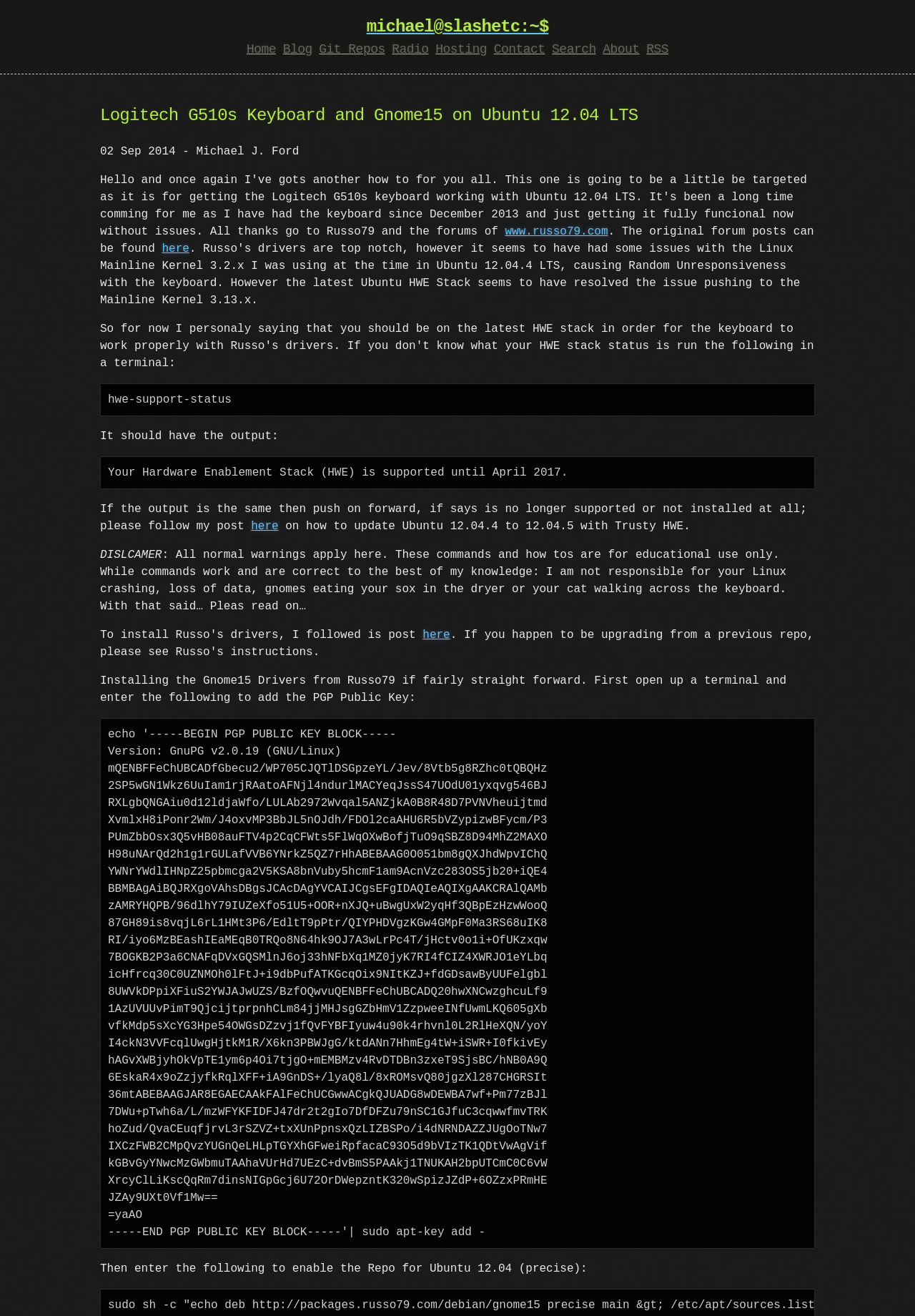Provide the bounding box coordinates of the section that needs to be clicked to accomplish the following instruction: "Click on the 'About' link."

[0.659, 0.033, 0.699, 0.043]